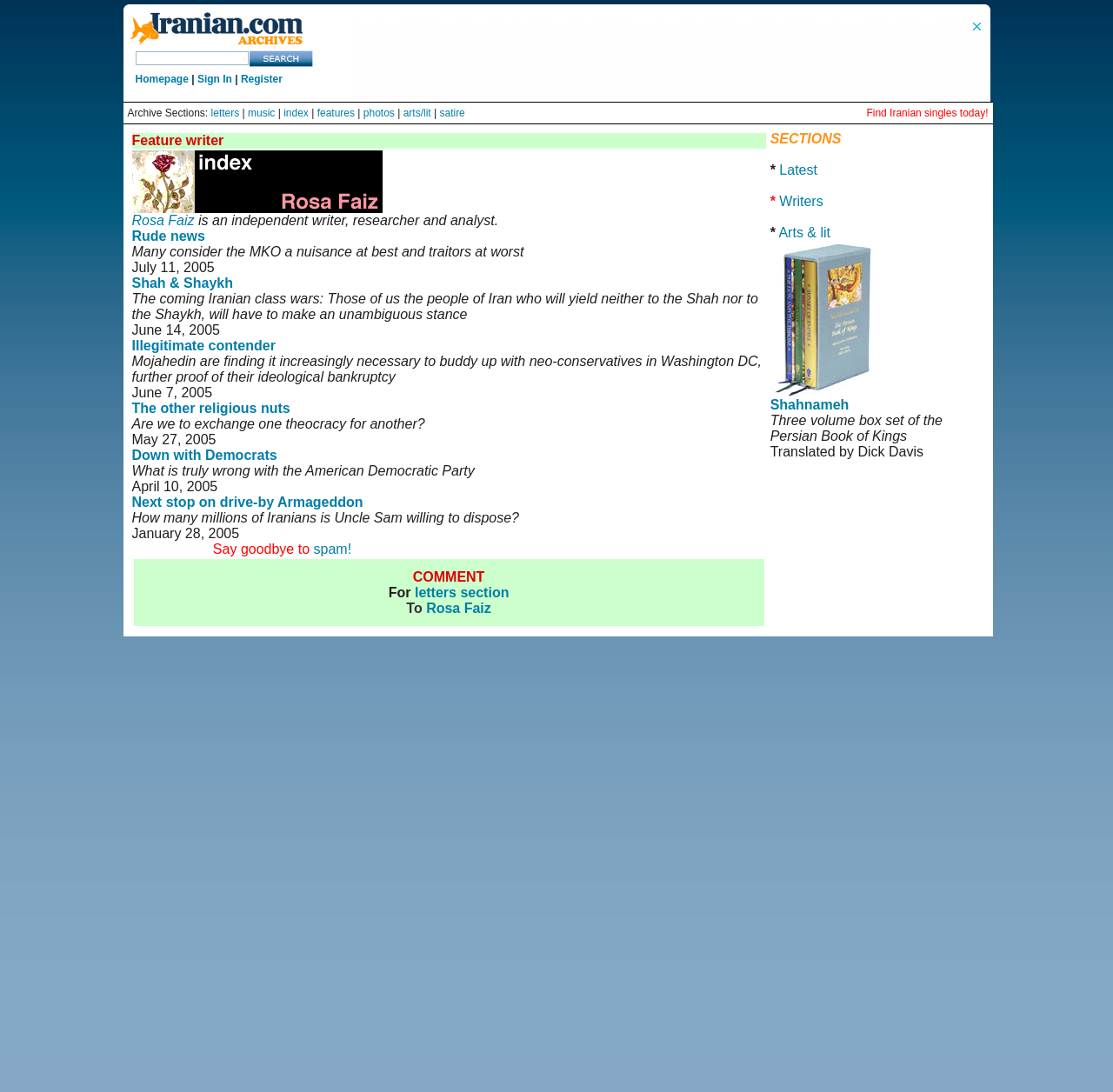Please locate the bounding box coordinates of the element that needs to be clicked to achieve the following instruction: "Sign in". The coordinates should be four float numbers between 0 and 1, i.e., [left, top, right, bottom].

[0.177, 0.067, 0.209, 0.078]